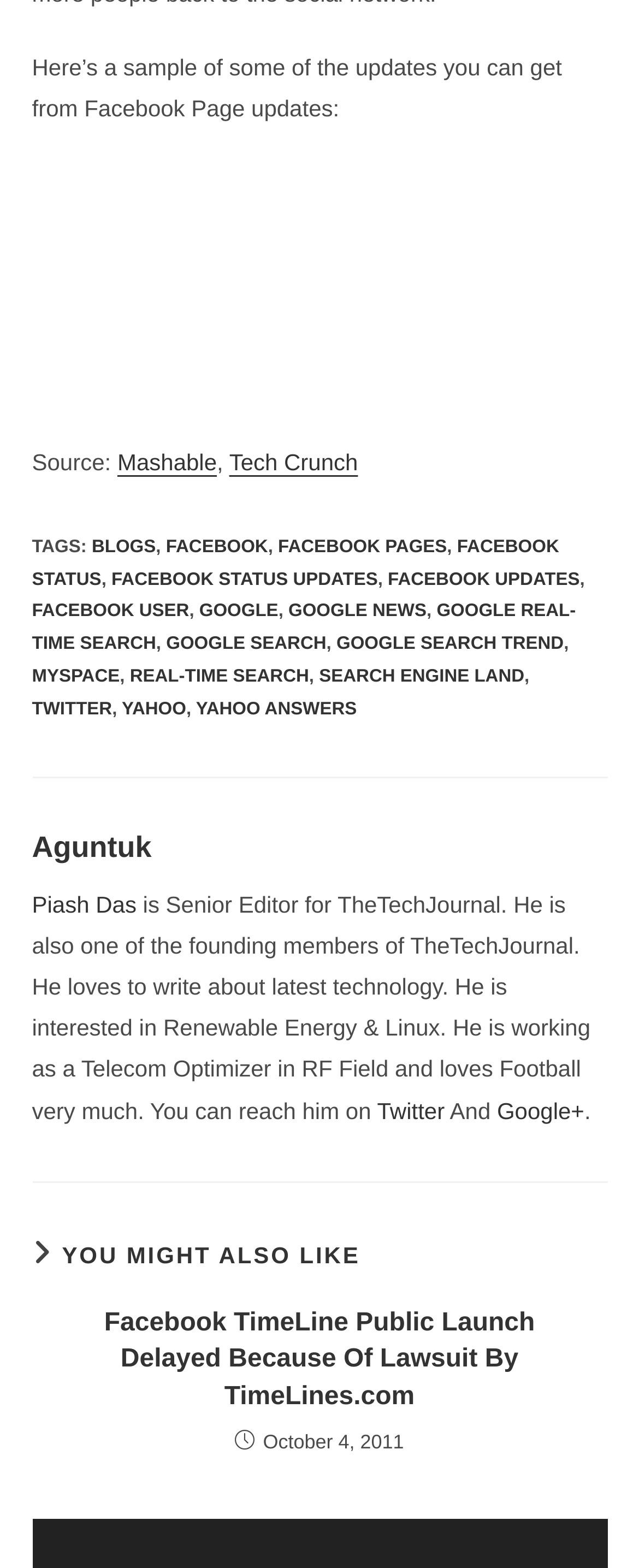Please identify the bounding box coordinates of the region to click in order to complete the task: "Follow Piash Das on Twitter". The coordinates must be four float numbers between 0 and 1, specified as [left, top, right, bottom].

[0.59, 0.7, 0.696, 0.716]